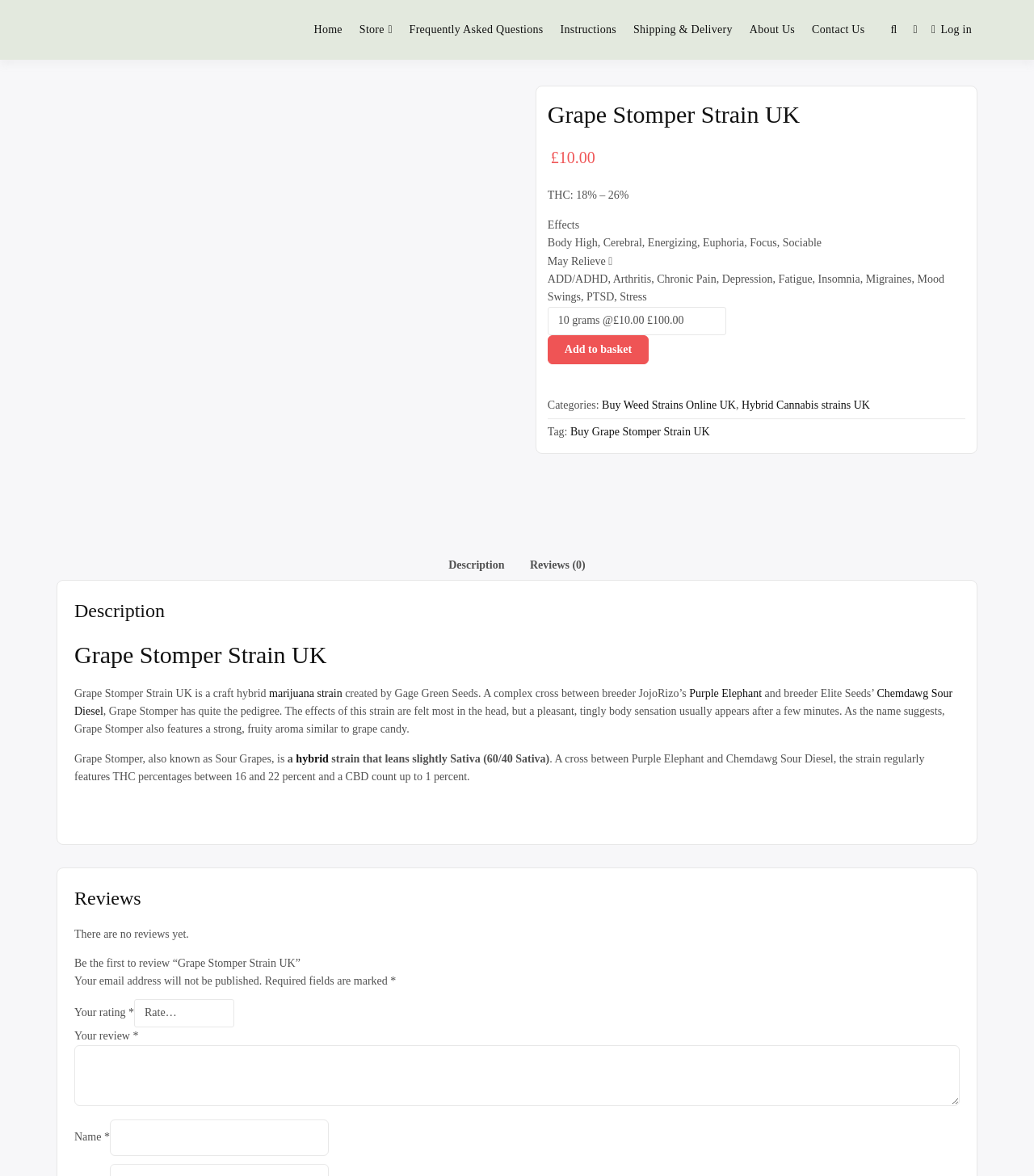Please give a concise answer to this question using a single word or phrase: 
What is the price of Grape Stomper Strain UK?

£10.00